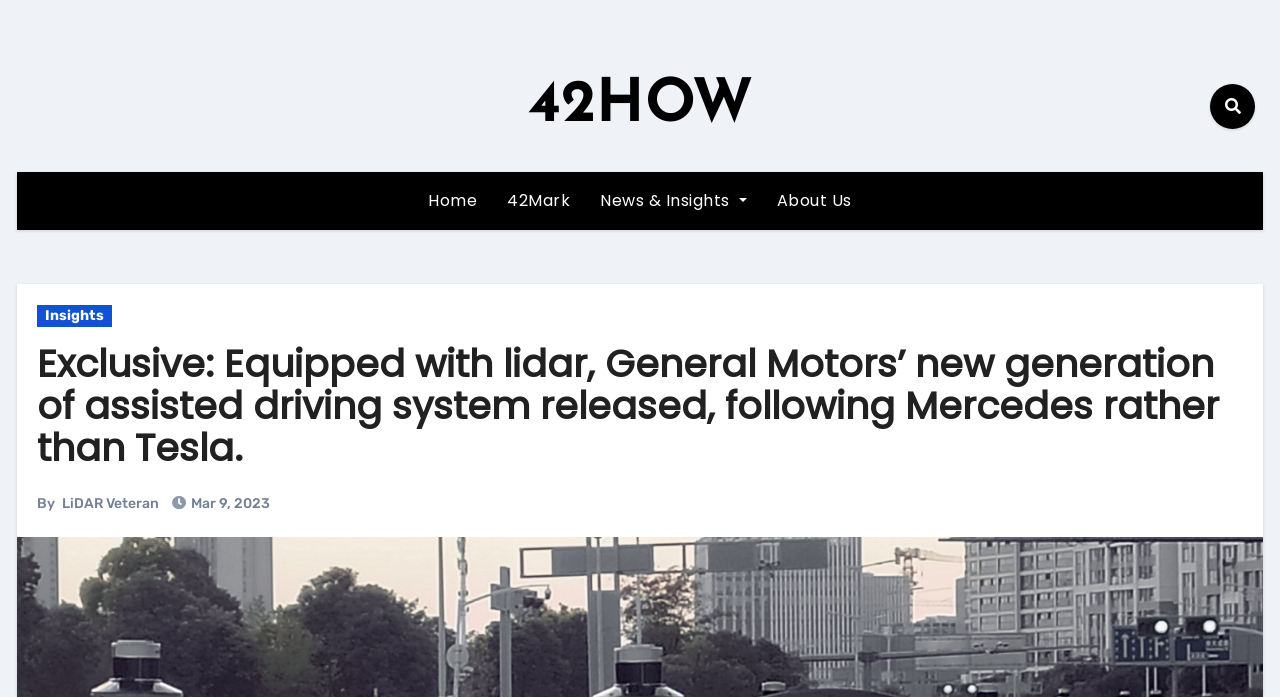What is the profession of the person mentioned in the article?
Based on the image, answer the question with as much detail as possible.

I found a link element with the text 'LiDAR Veteran' next to the author's name, which suggests that the person mentioned in the article is a veteran in the field of LiDAR technology.